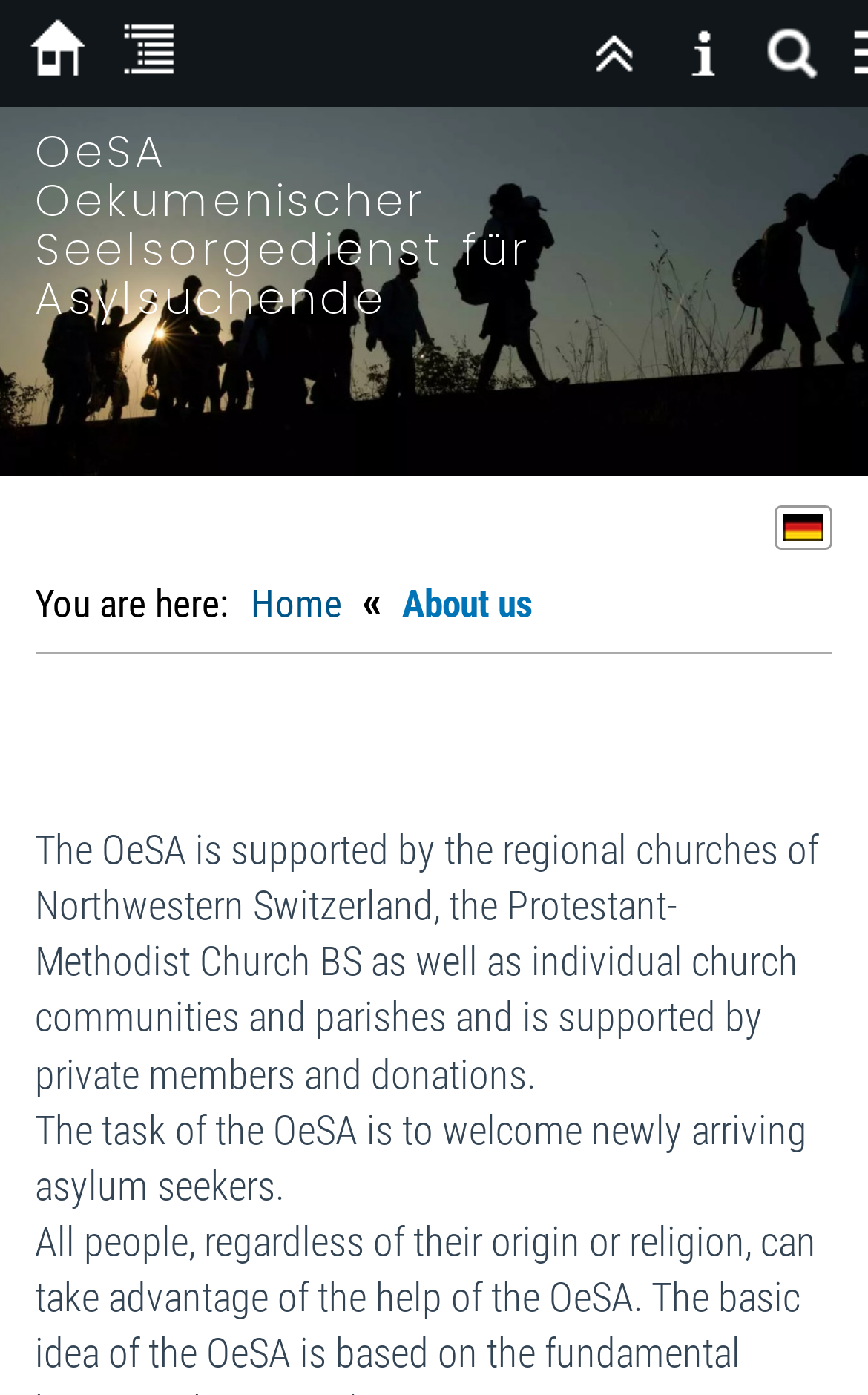Find and provide the bounding box coordinates for the UI element described here: "title="Search"". The coordinates should be given as four float numbers between 0 and 1: [left, top, right, bottom].

[0.862, 0.0, 0.964, 0.077]